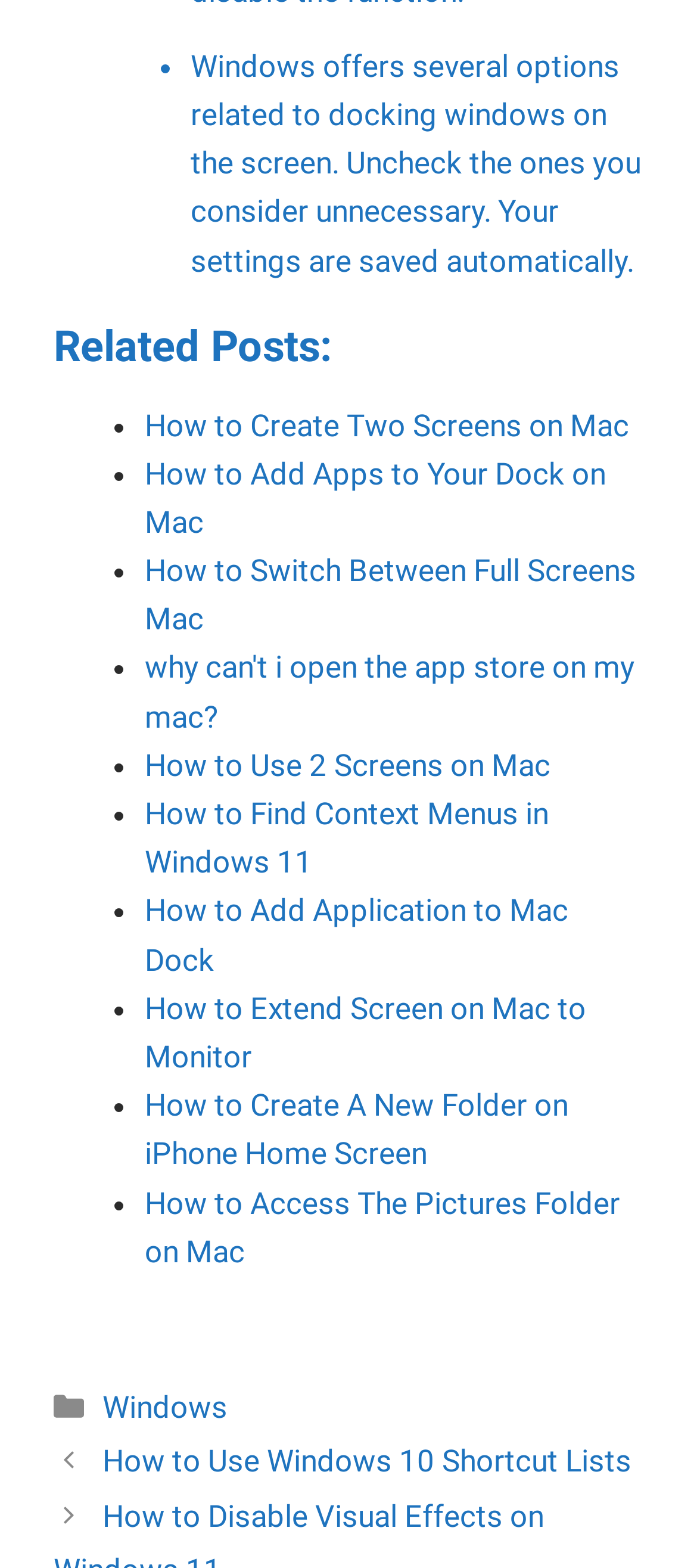Please locate the clickable area by providing the bounding box coordinates to follow this instruction: "Click on 'Windows'".

[0.147, 0.886, 0.326, 0.908]